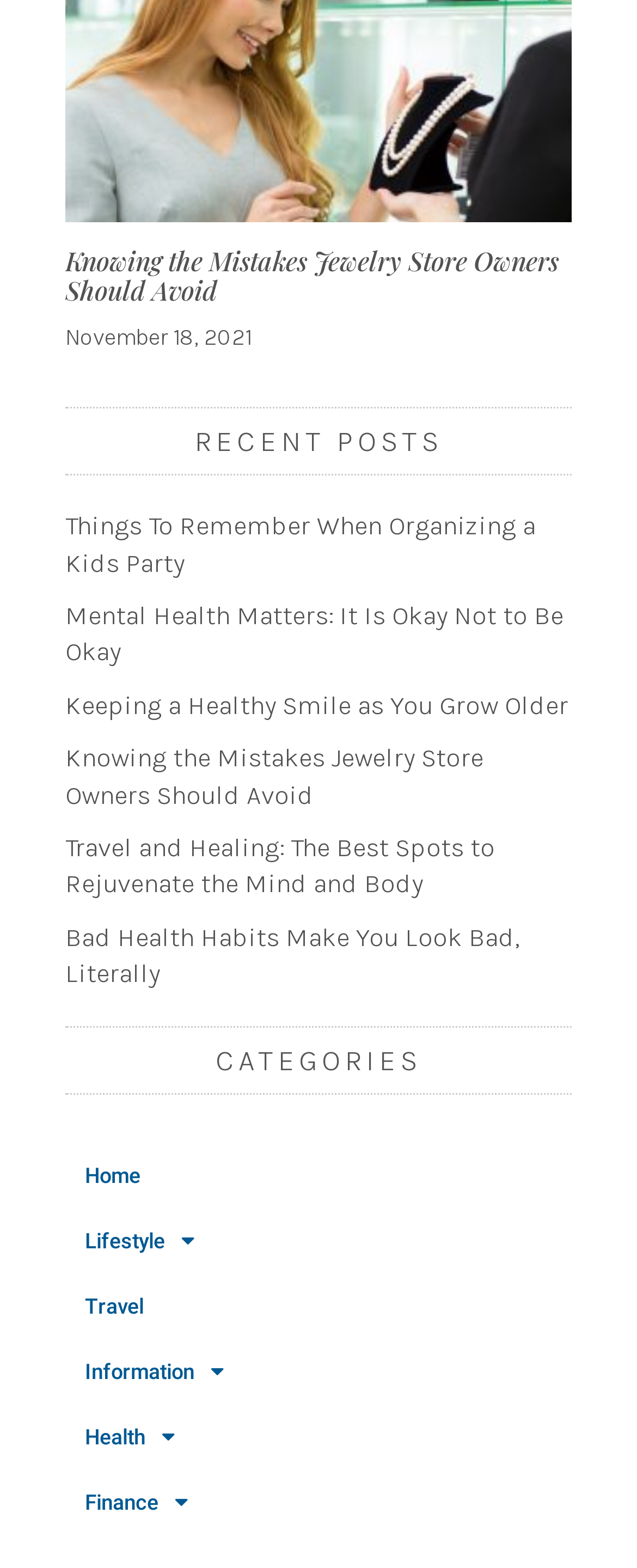Provide your answer to the question using just one word or phrase: How many links are there in the first article?

1